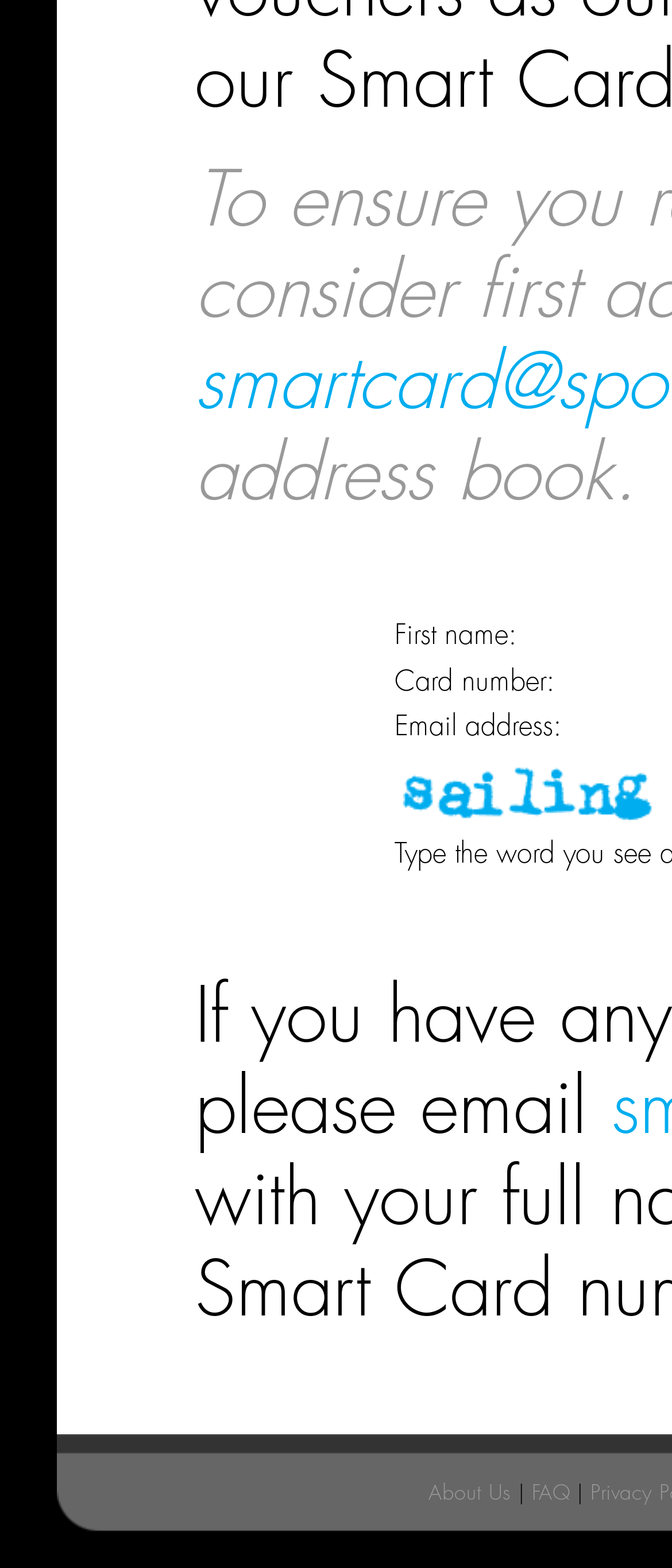Locate the bounding box of the UI element based on this description: "parent_node: 0 title="Print"". Provide four float numbers between 0 and 1 as [left, top, right, bottom].

None